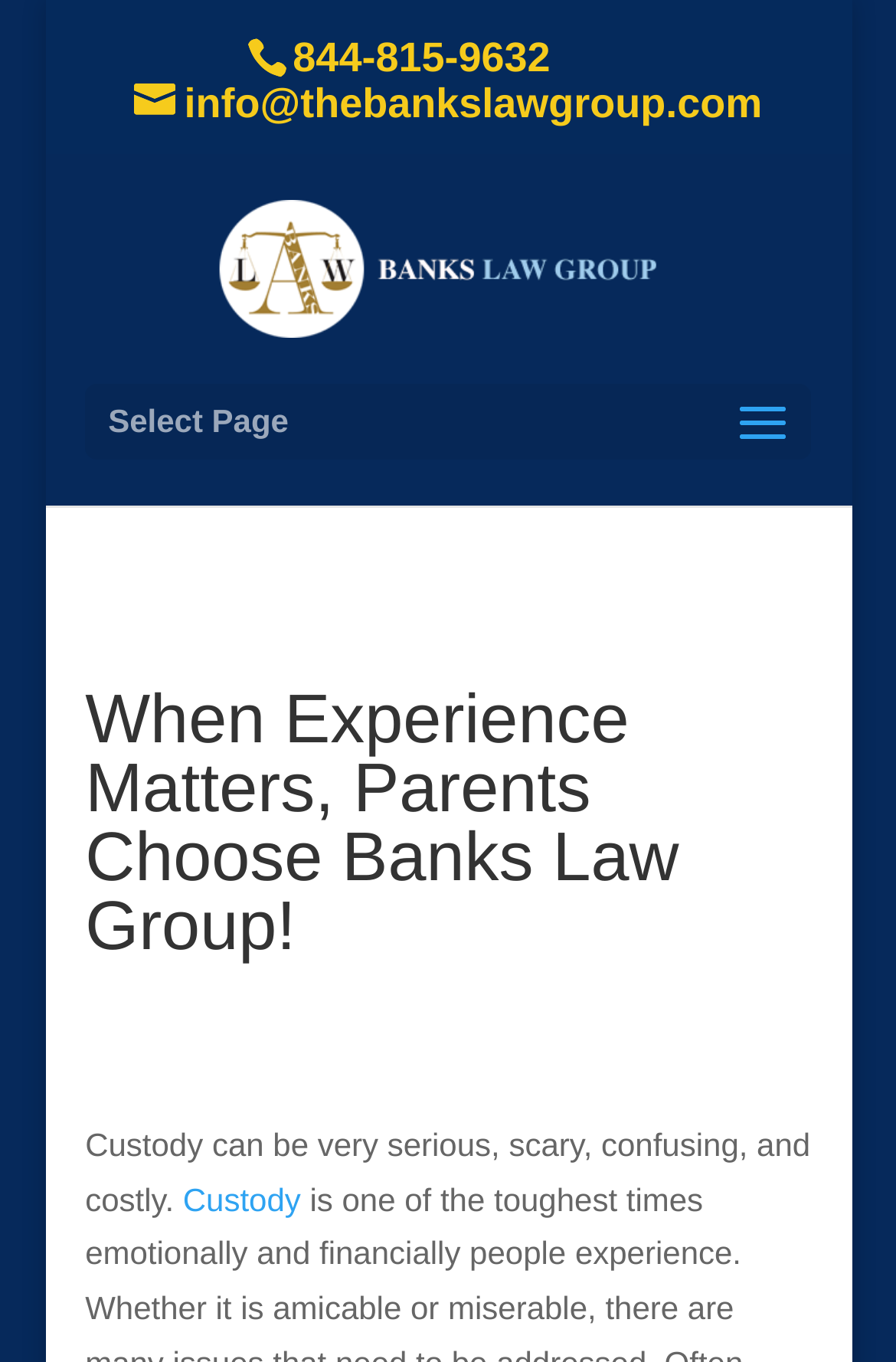Please determine the bounding box of the UI element that matches this description: alt="The Banks Law Group". The coordinates should be given as (top-left x, top-left y, bottom-right x, bottom-right y), with all values between 0 and 1.

[0.242, 0.182, 0.768, 0.209]